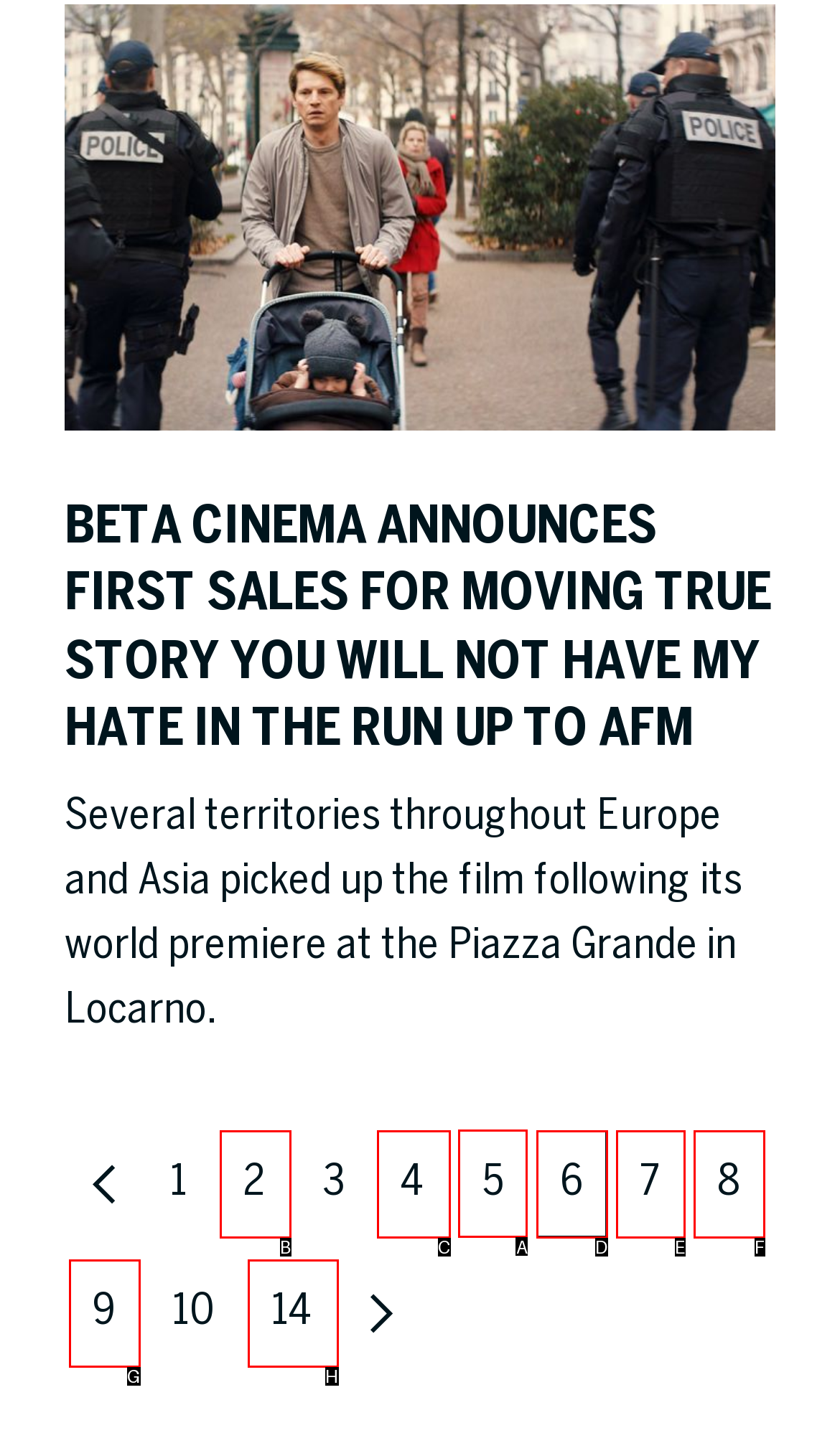From the given options, choose the one to complete the task: go to page 5
Indicate the letter of the correct option.

A